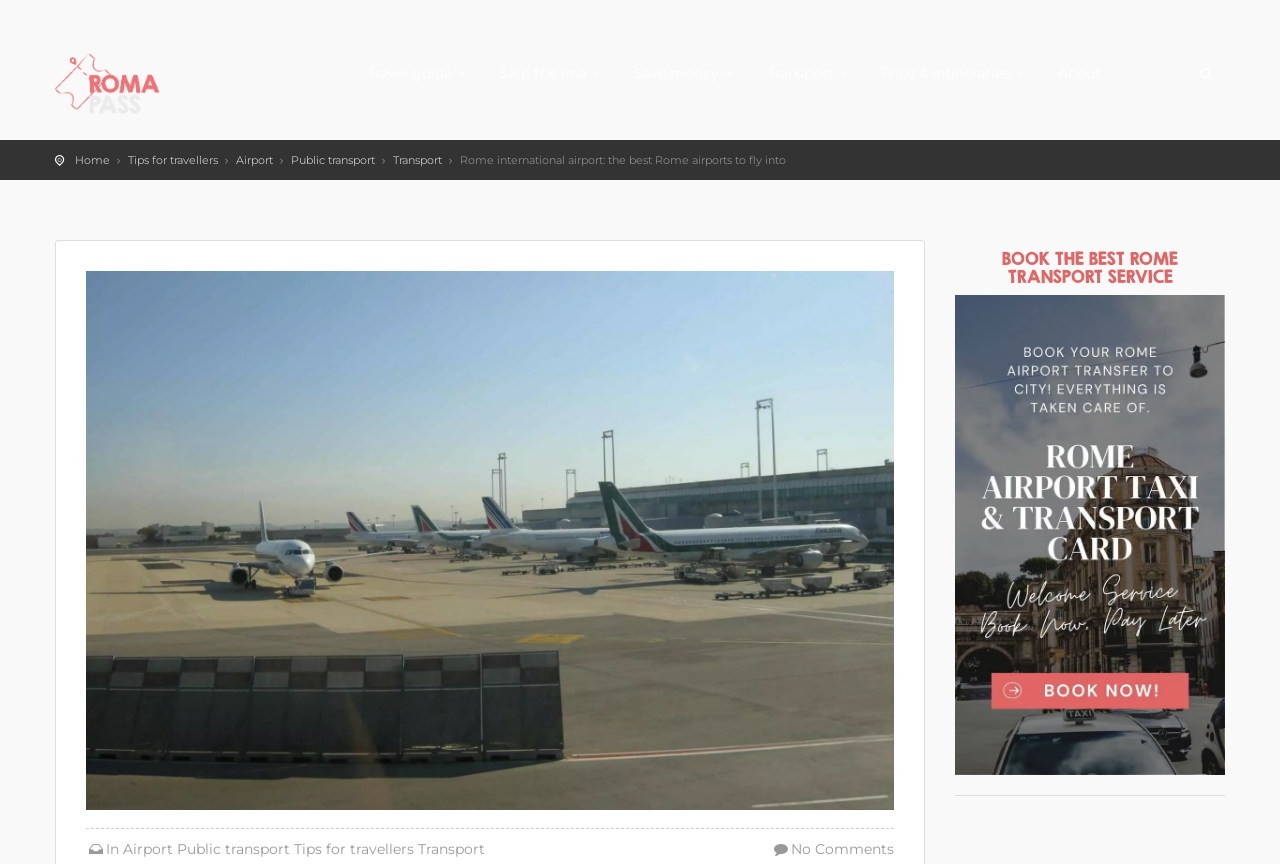Detail the features and information presented on the webpage.

The webpage is about Rome international airports, specifically discussing which airport to fly into depending on one's origin and budget. 

At the top left, there is a link to "City tours" accompanied by a small image. To the right of this, there are several links to different travel-related topics, including "Travel guide", "Skip the line", "Save money", "Transport", "Trips & itineraries", and "About". 

Below these links, there is a table layout with a row of links to "Home", "Tips for travellers", "Airport", "Public transport", and "Transport". 

Next to these links, there is a heading that reads "Rome international airport: the best Rome airports to fly into". 

Below this heading, there is a large image of "Airport Rome" that takes up most of the page. 

At the bottom of the page, there are links to "Airport", "Public transport", "Tips for travellers", and "Transport" again, followed by a text that says "No Comments". 

On the right side of the page, there is a complementary section with a heading that reads "BOOK THE BEST ROME TRANSPORT SERVICE". Below this heading, there is a link to "OTC Roma Pass" accompanied by a large image.